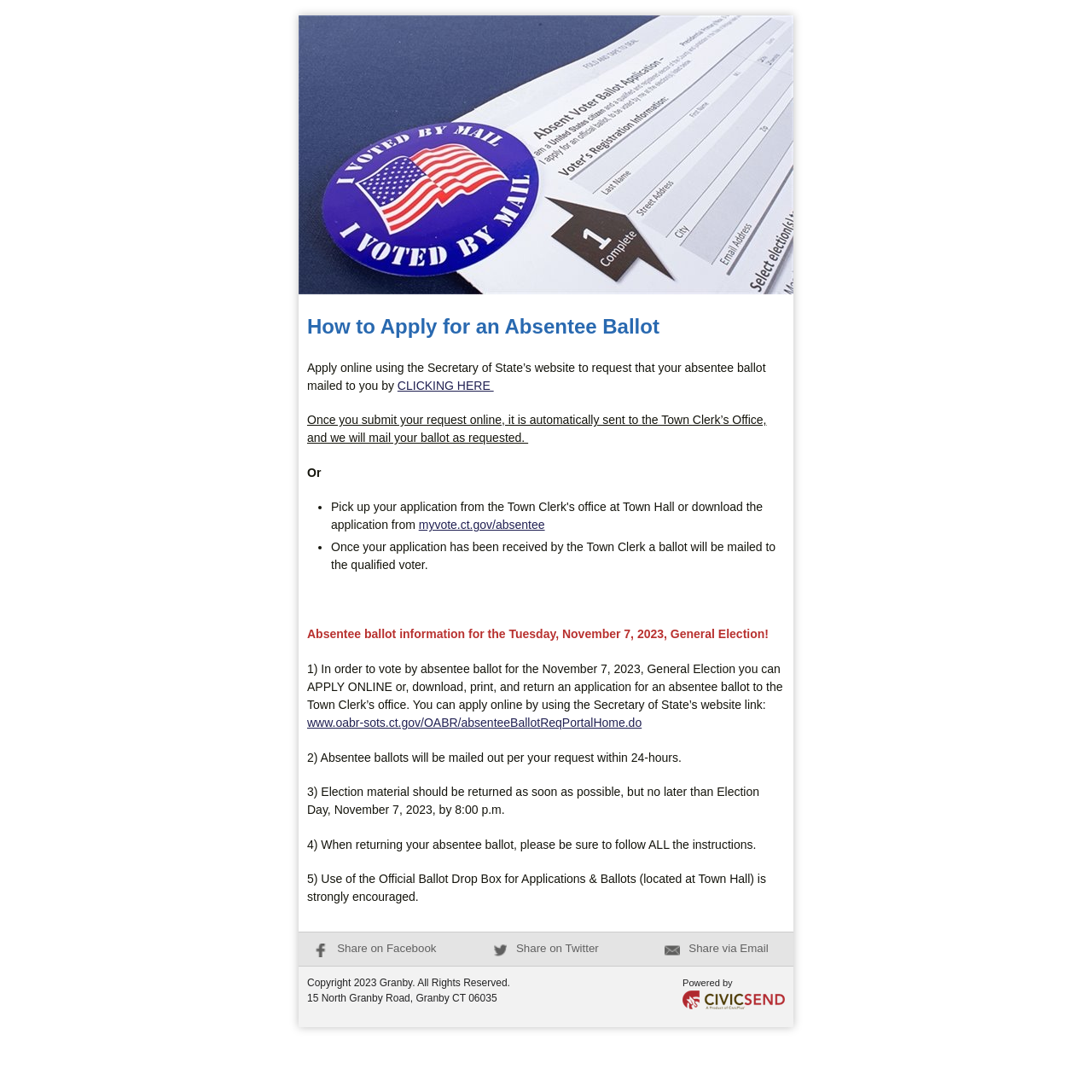Answer with a single word or phrase: 
Where can users apply online for an absentee ballot?

Secretary of State's website